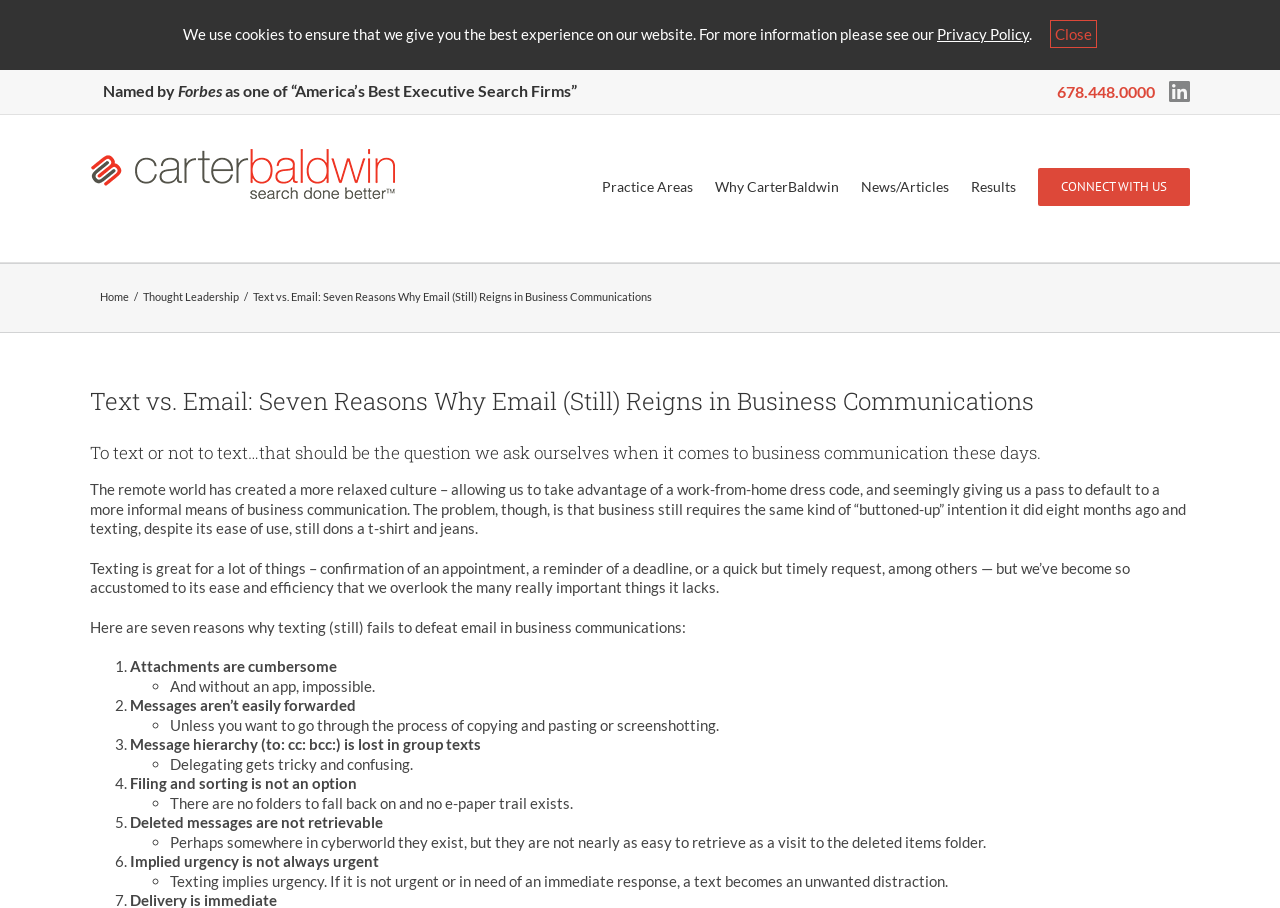Select the bounding box coordinates of the element I need to click to carry out the following instruction: "Click the 'Home' link".

[0.078, 0.32, 0.101, 0.334]